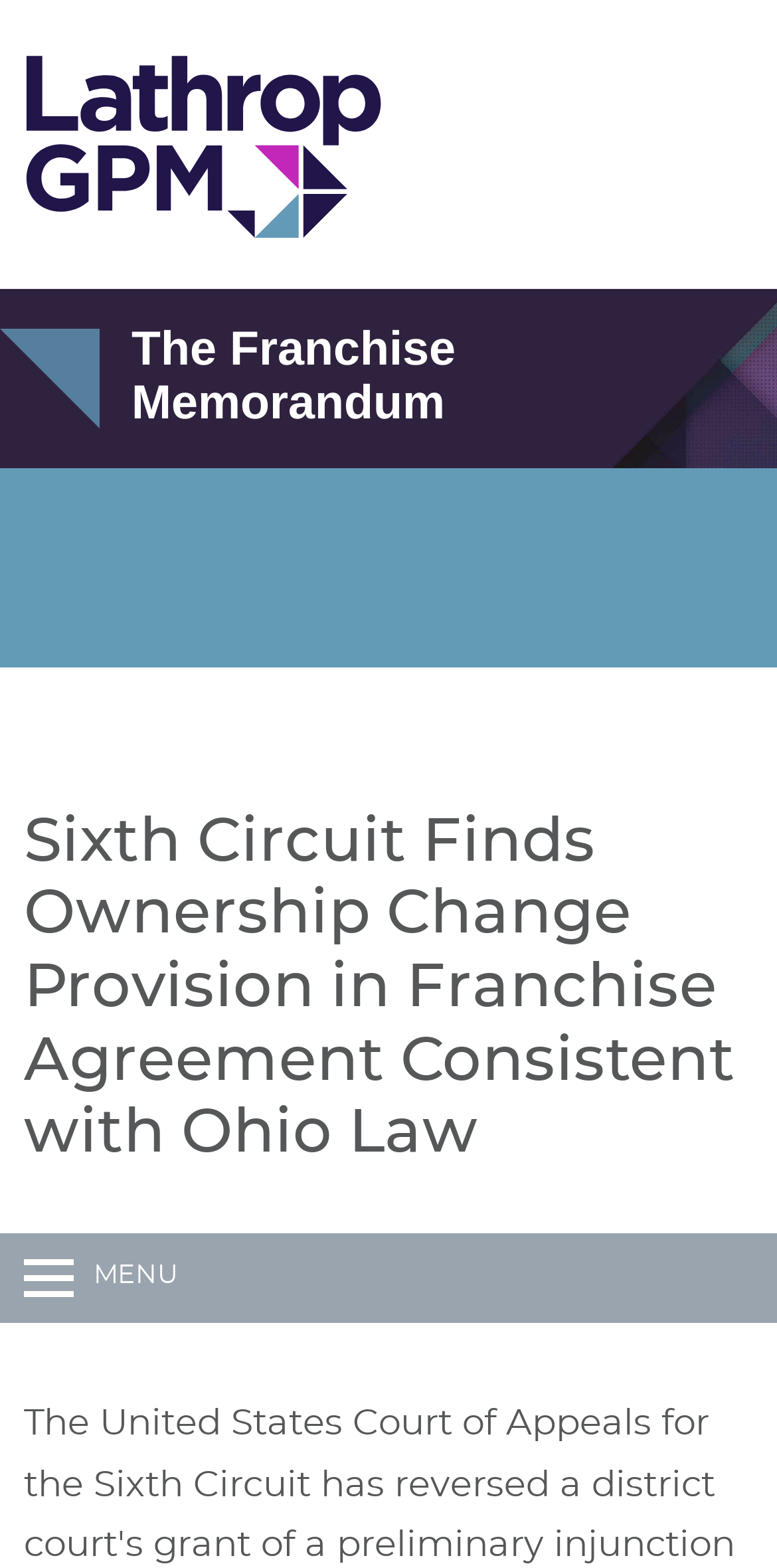Using the information in the image, give a detailed answer to the following question: When was the article published?

The publication date of the article can be found in the text 'August 3, 2017' which is located below the author's name, indicating that the article was published on this specific date.